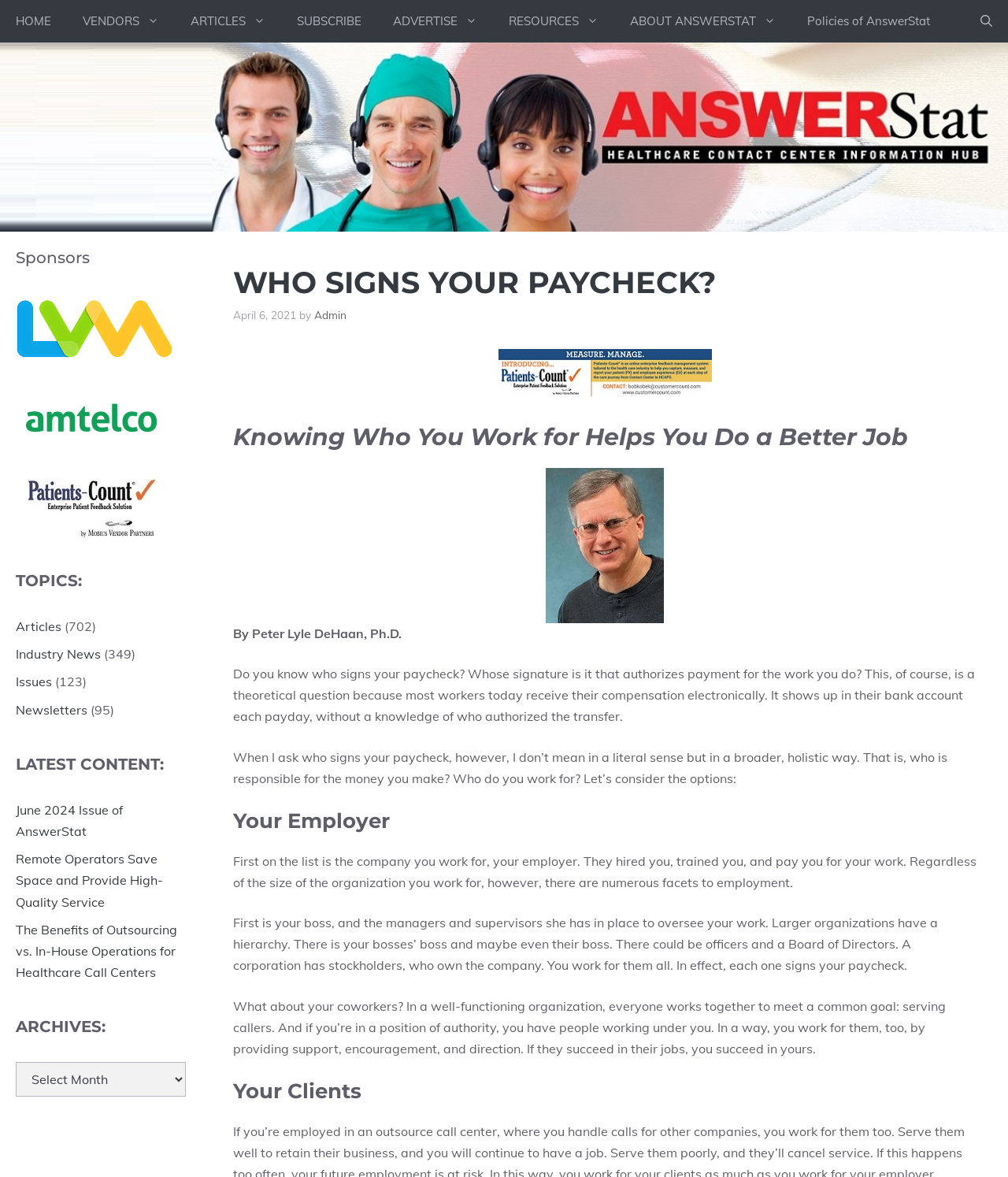Generate the main heading text from the webpage.

WHO SIGNS YOUR PAYCHECK?